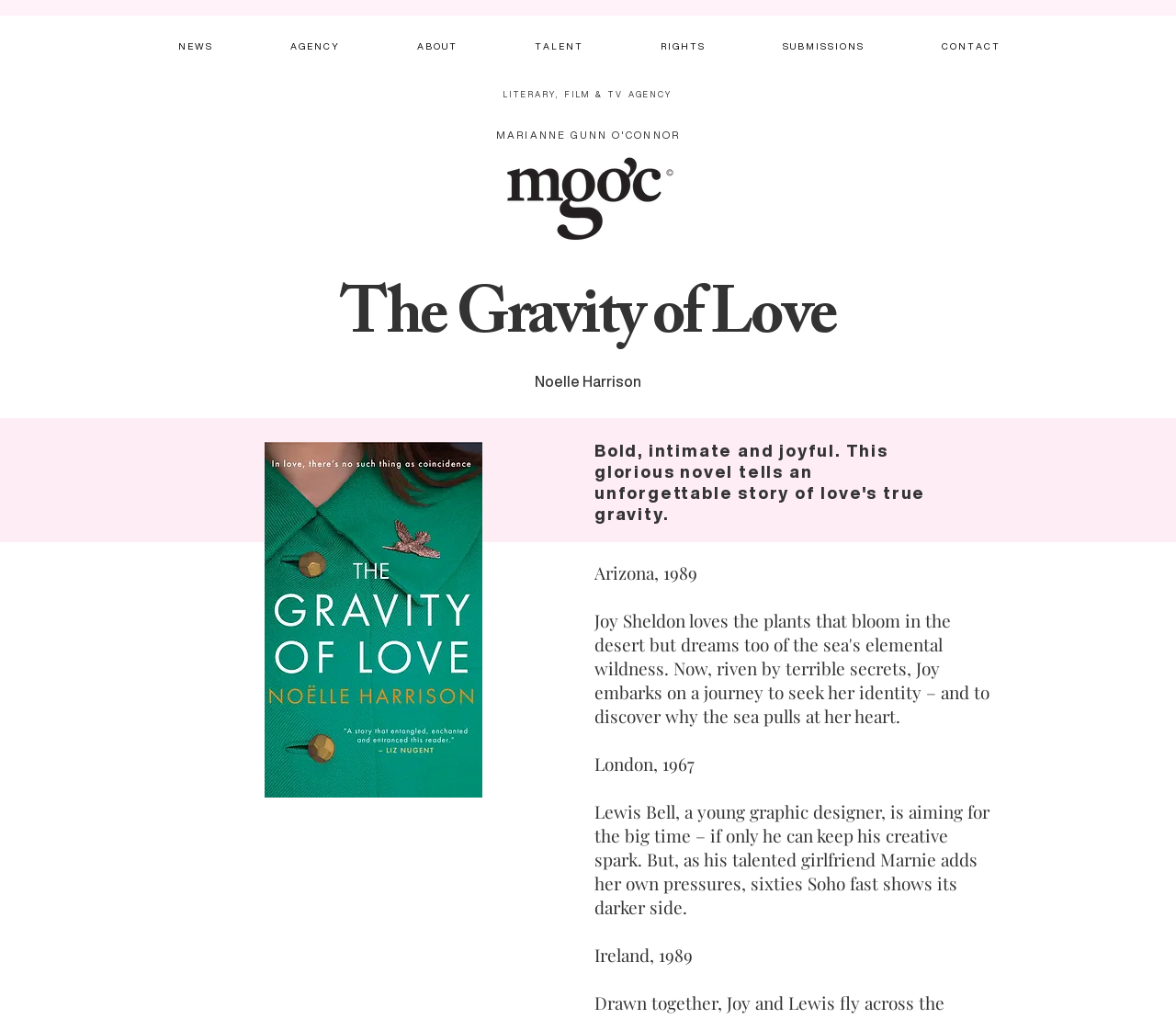Use the information in the screenshot to answer the question comprehensively: In which year is the story set in Arizona?

The answer can be found by looking at the StaticText element with the text 'Arizona, 1989' which mentions the year.